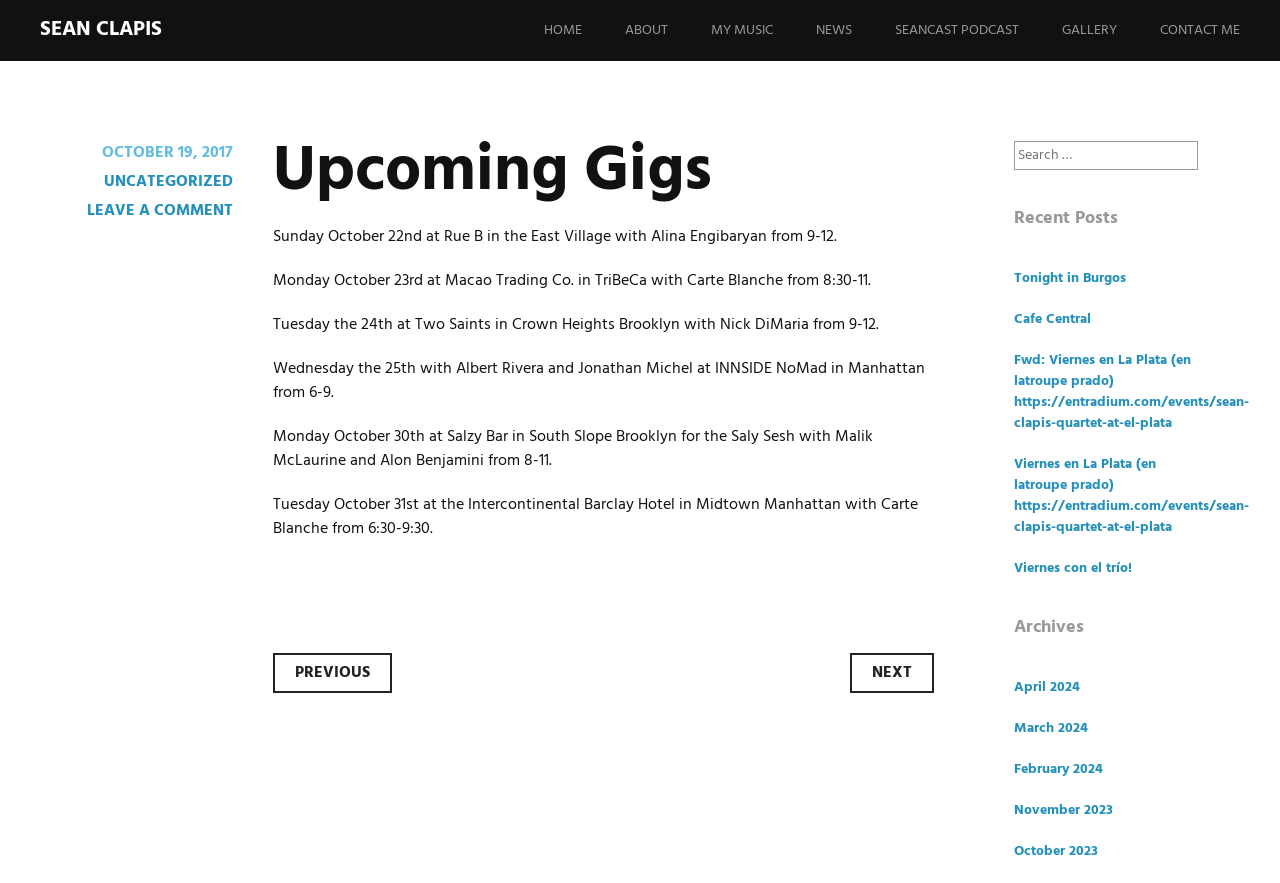Given the element description Viernes con el trío!, specify the bounding box coordinates of the corresponding UI element in the format (top-left x, top-left y, bottom-right x, bottom-right y). All values must be between 0 and 1.

[0.792, 0.631, 0.884, 0.657]